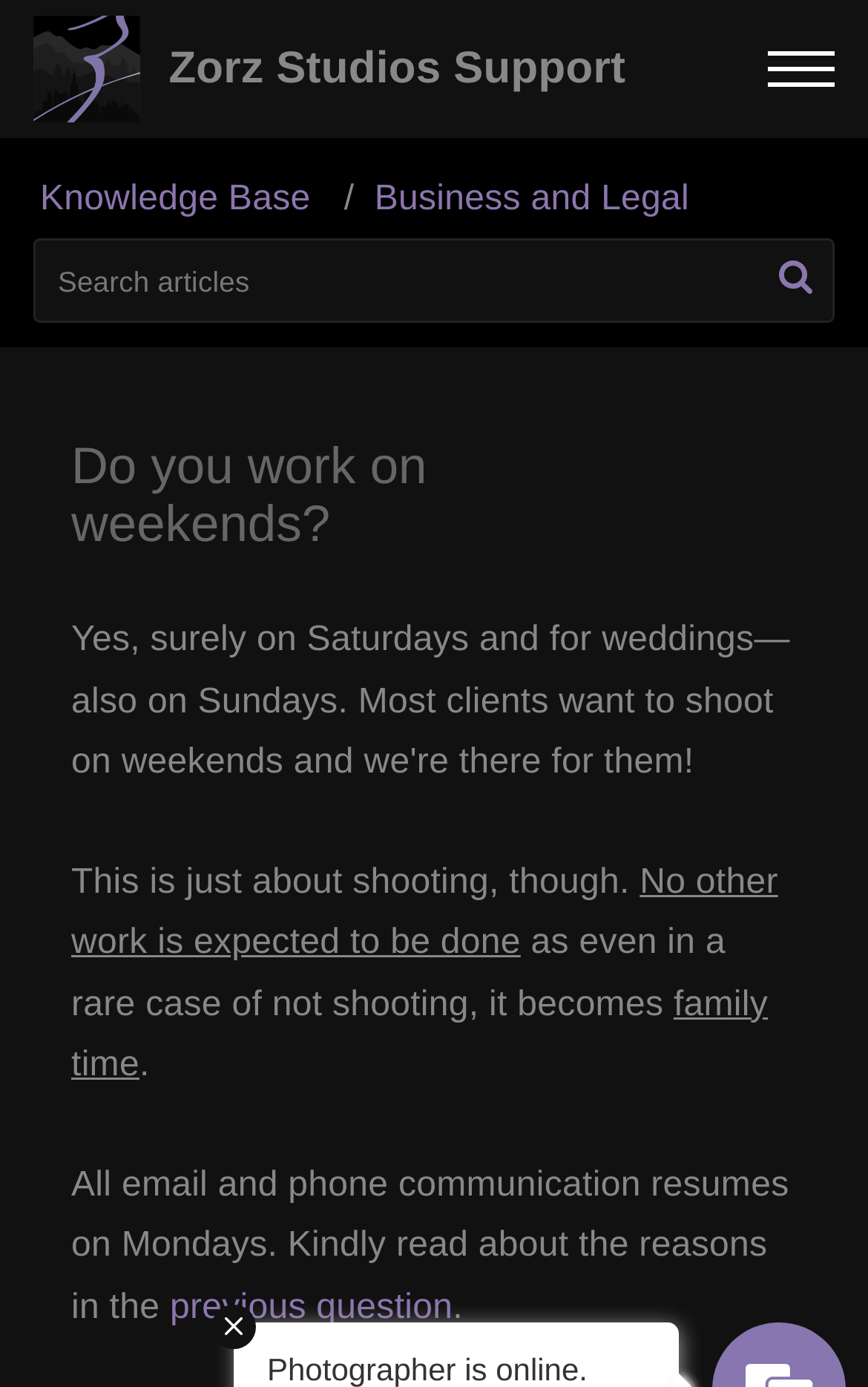Determine the main headline from the webpage and extract its text.

Do you work on weekends?